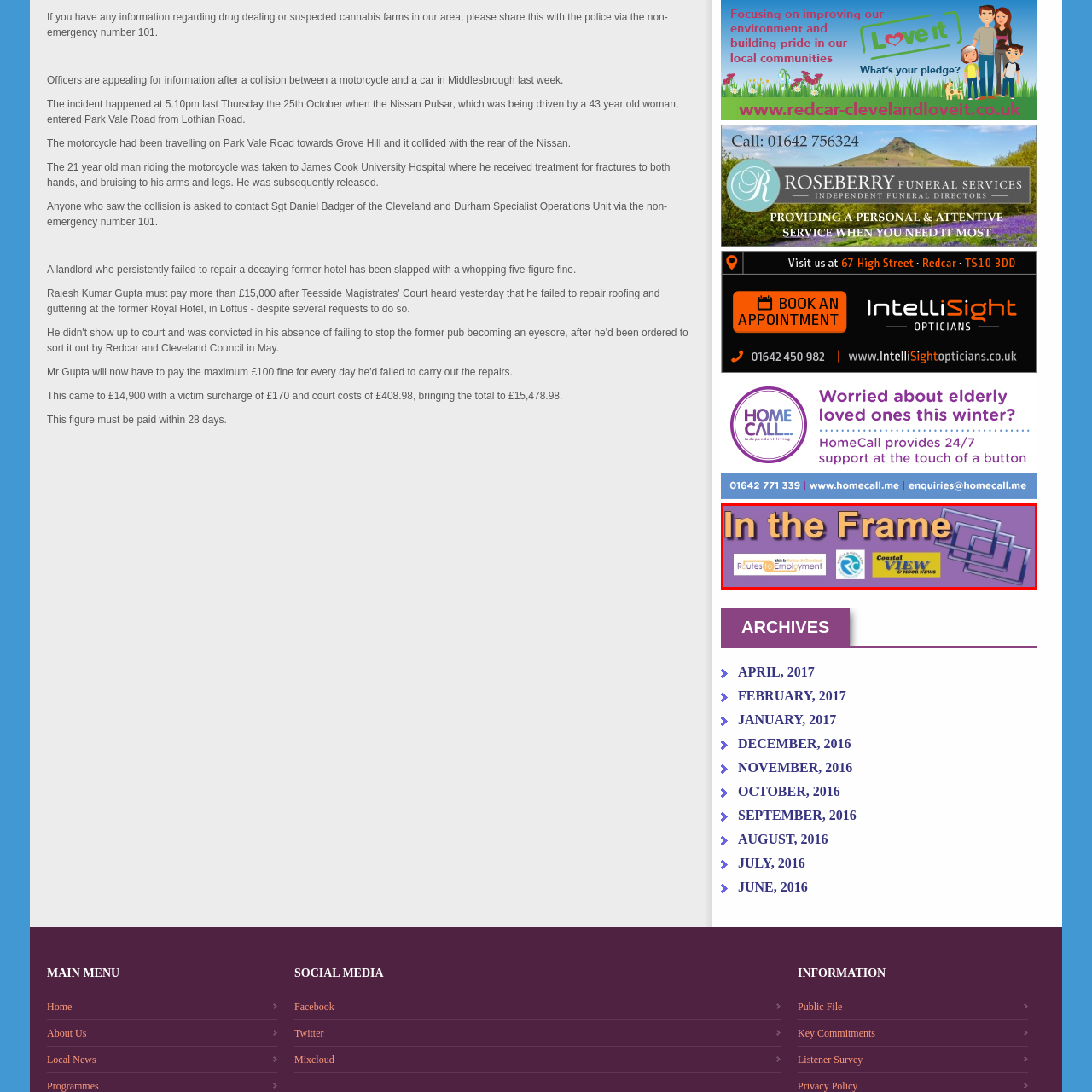Examine the picture highlighted with a red border, How many logos are displayed below the title? Please respond with a single word or phrase.

Three